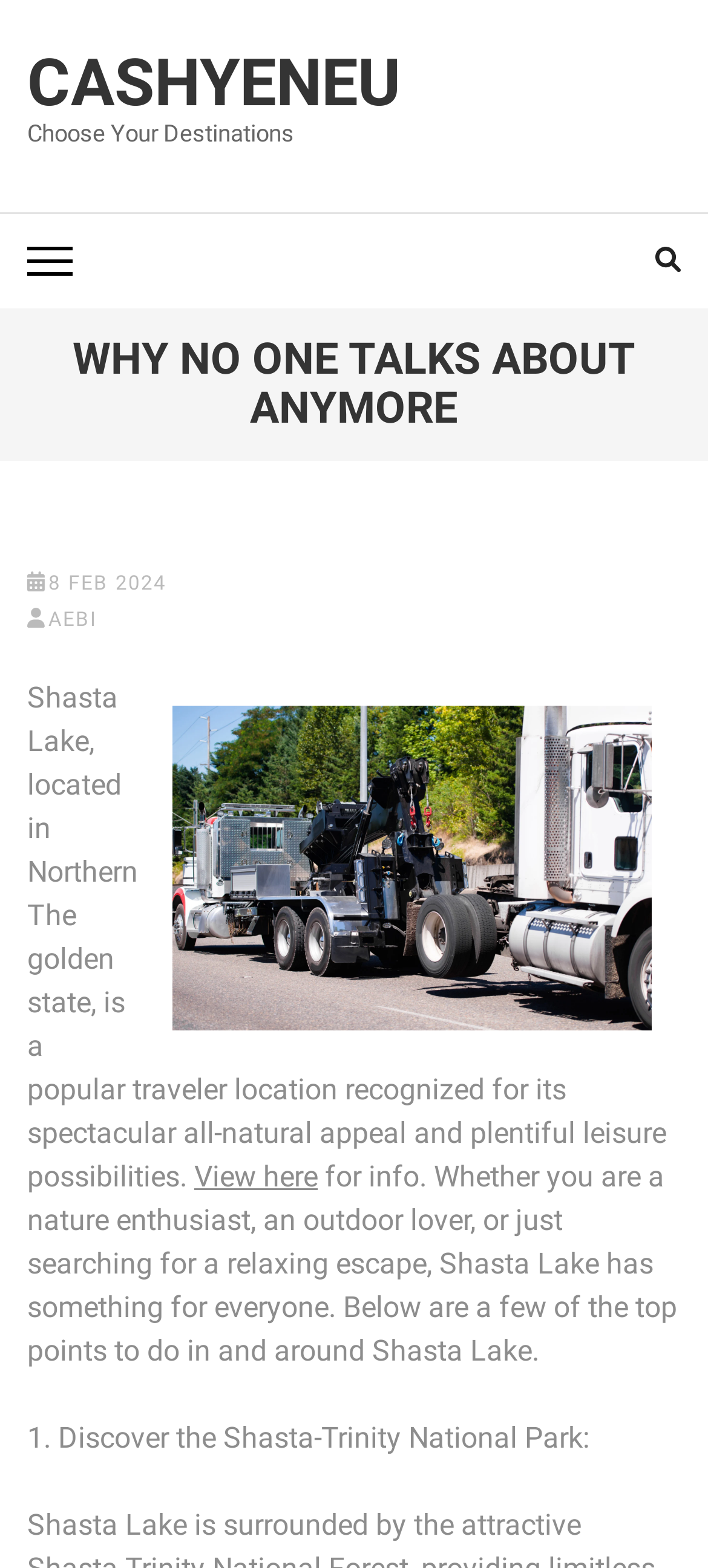What is the name of the lake mentioned?
Please provide a detailed and thorough answer to the question.

The webpage mentions Shasta Lake as a popular tourist location in Northern California, known for its natural beauty and recreational opportunities.